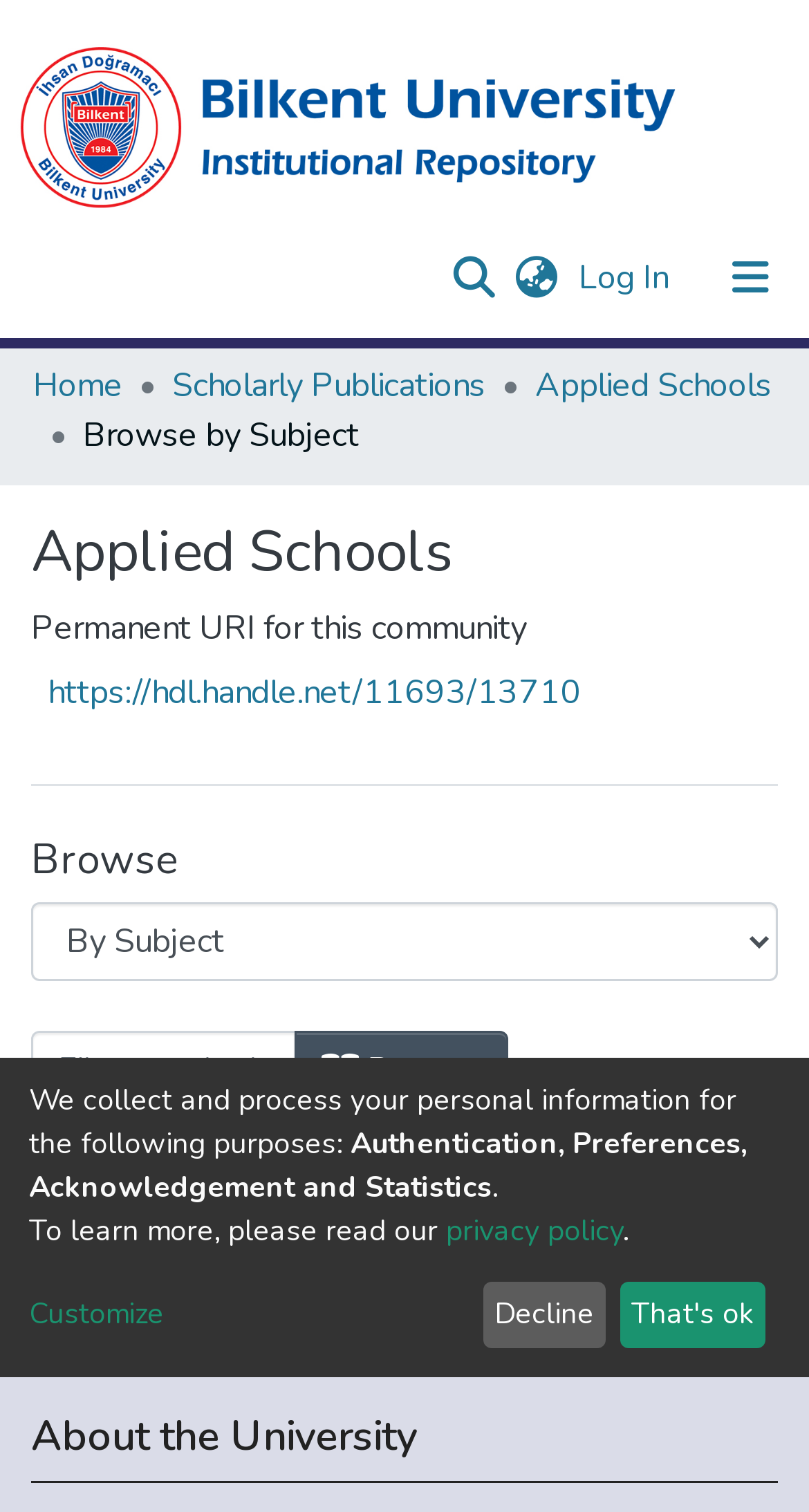Specify the bounding box coordinates of the area to click in order to execute this command: 'Search for something'. The coordinates should consist of four float numbers ranging from 0 to 1, and should be formatted as [left, top, right, bottom].

[0.544, 0.155, 0.621, 0.207]